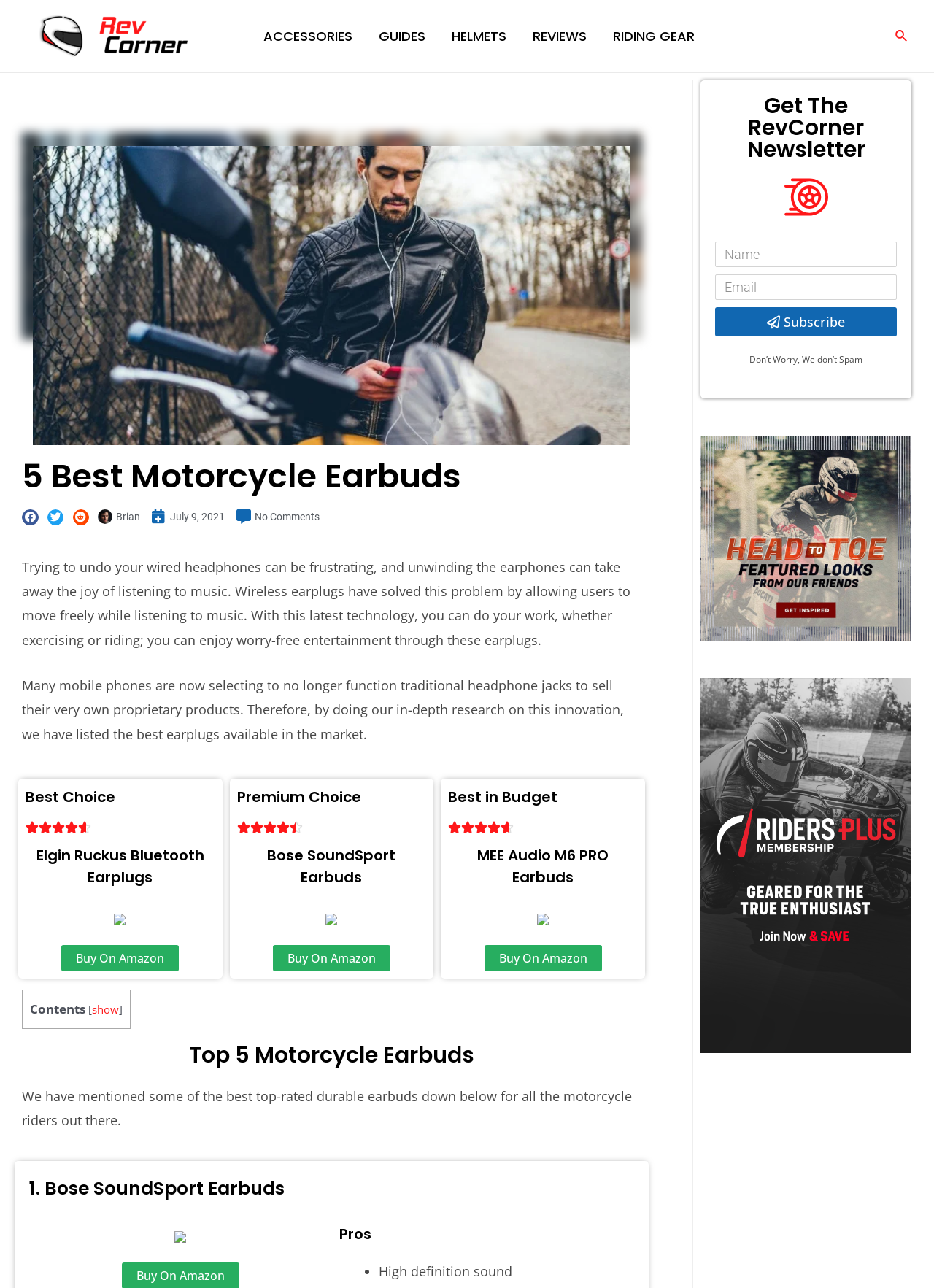Please provide a comprehensive answer to the question based on the screenshot: What is the name of the author of the article?

The name of the author of the article can be found at the top of the page, below the main heading. The author's name is displayed as 'Brian Brian', suggesting that the author's first and last name are both 'Brian'.